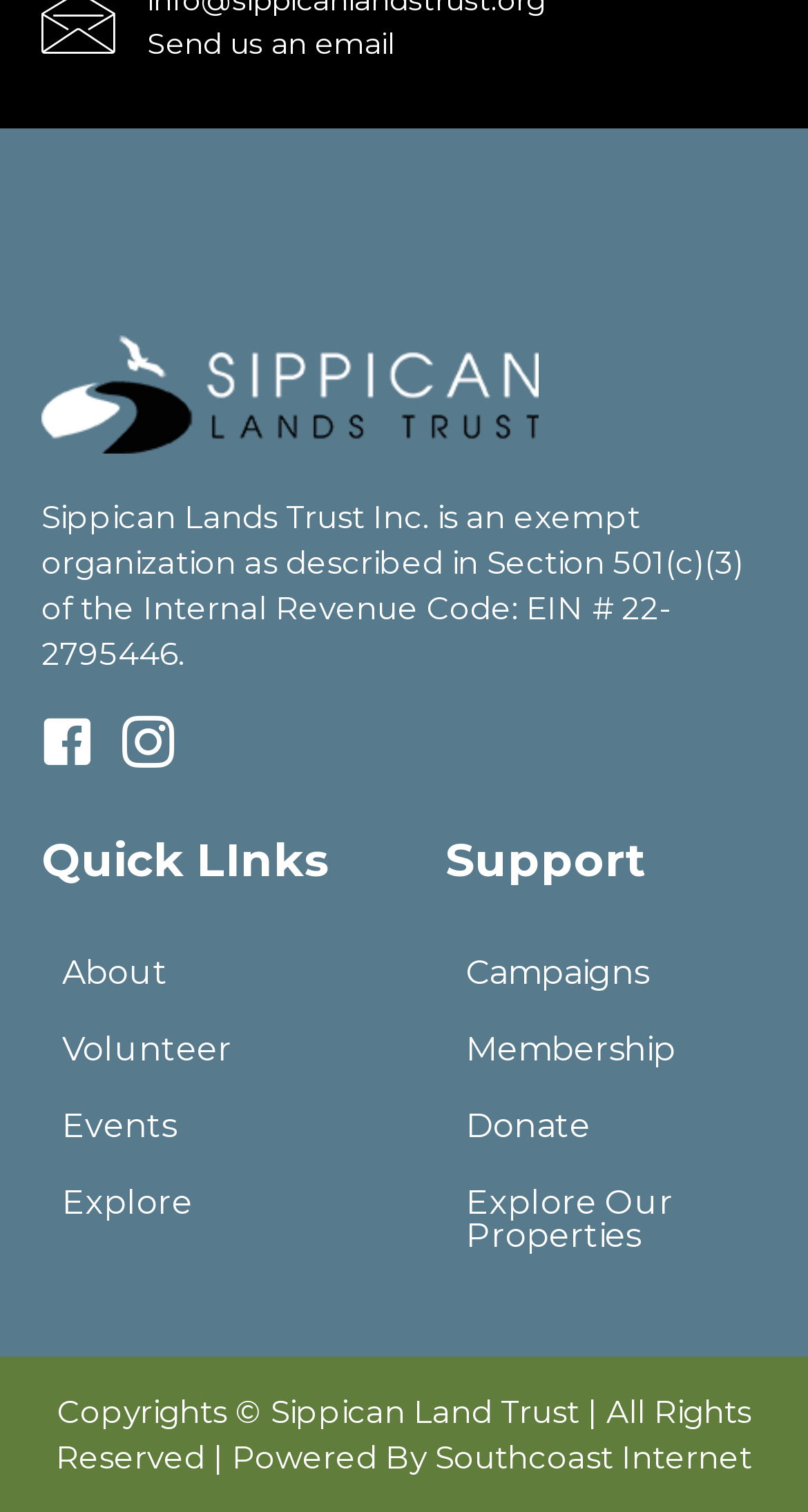Please answer the following question as detailed as possible based on the image: 
What is the name of the company that powered the website?

The StaticText element with the text 'Powered By' is followed by a link element with the text 'Southcoast Internet', indicating that Southcoast Internet is the company that powered the website.